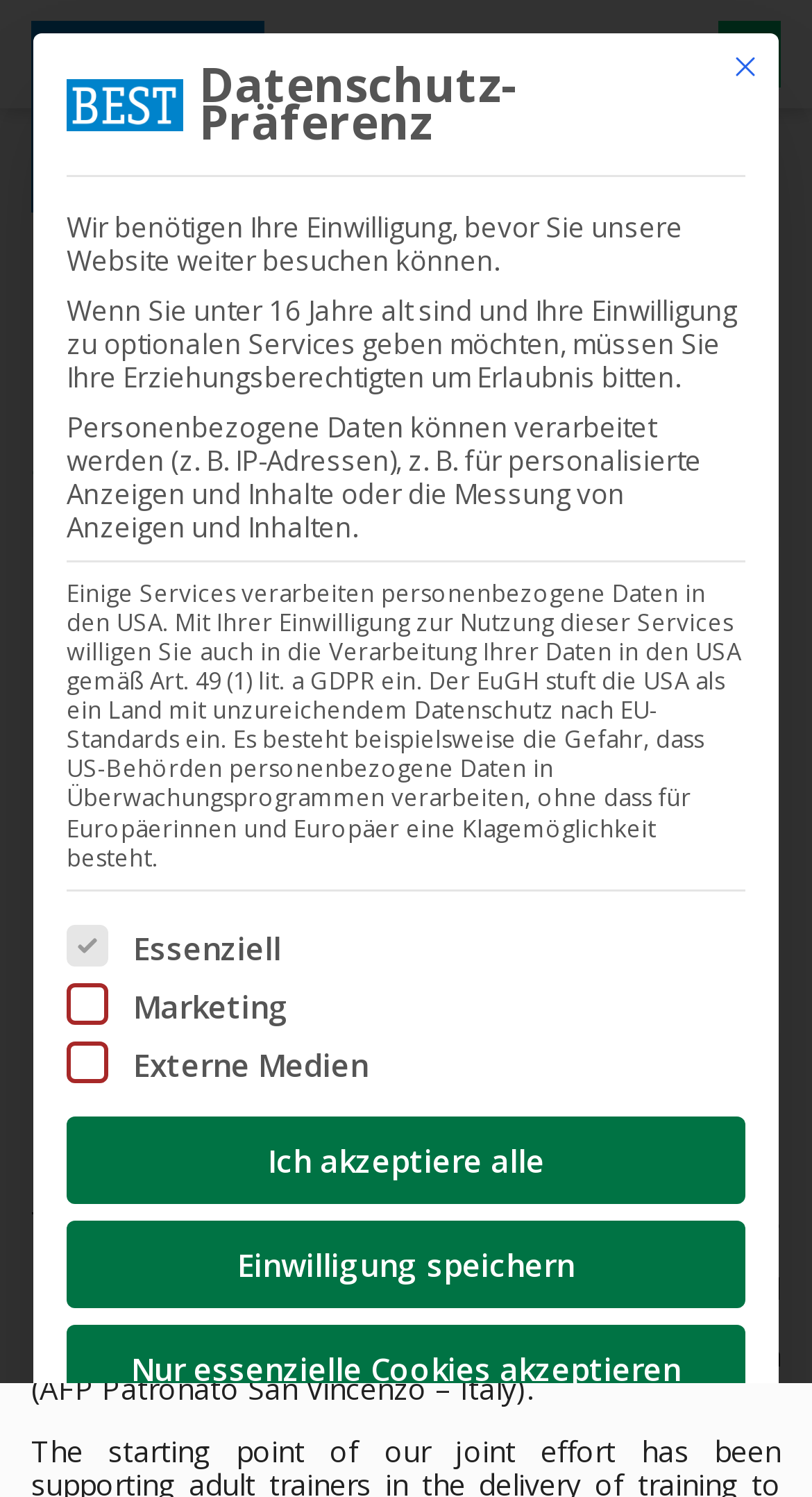Locate and generate the text content of the webpage's heading.

Pressemeldung – Projekt Action for Future